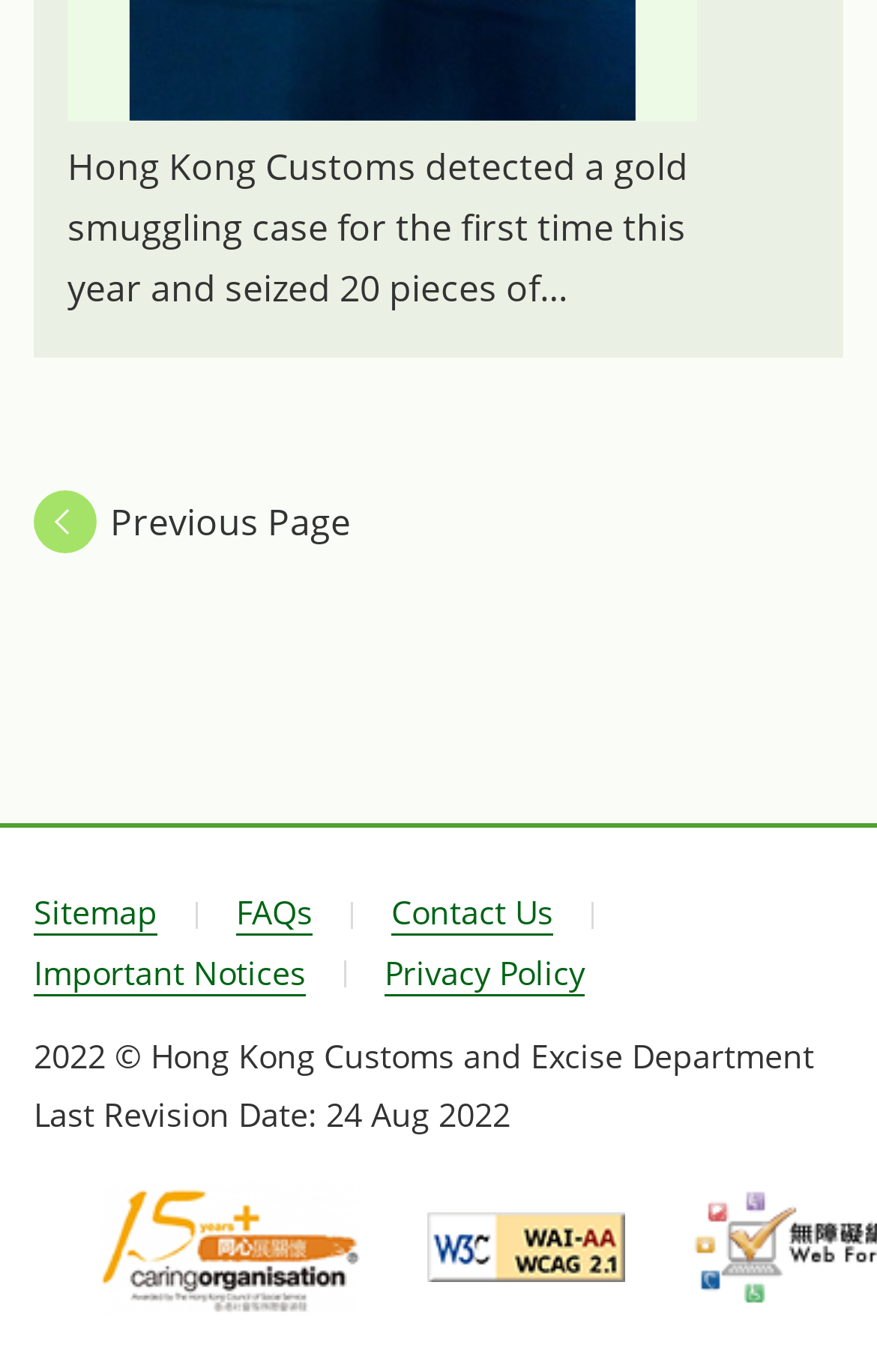Carefully examine the image and provide an in-depth answer to the question: How many images are there in the footer section?

I counted the number of image elements in the footer section, which includes the 'Caring Organisation' and 'WCAG 2.1 AA' images.